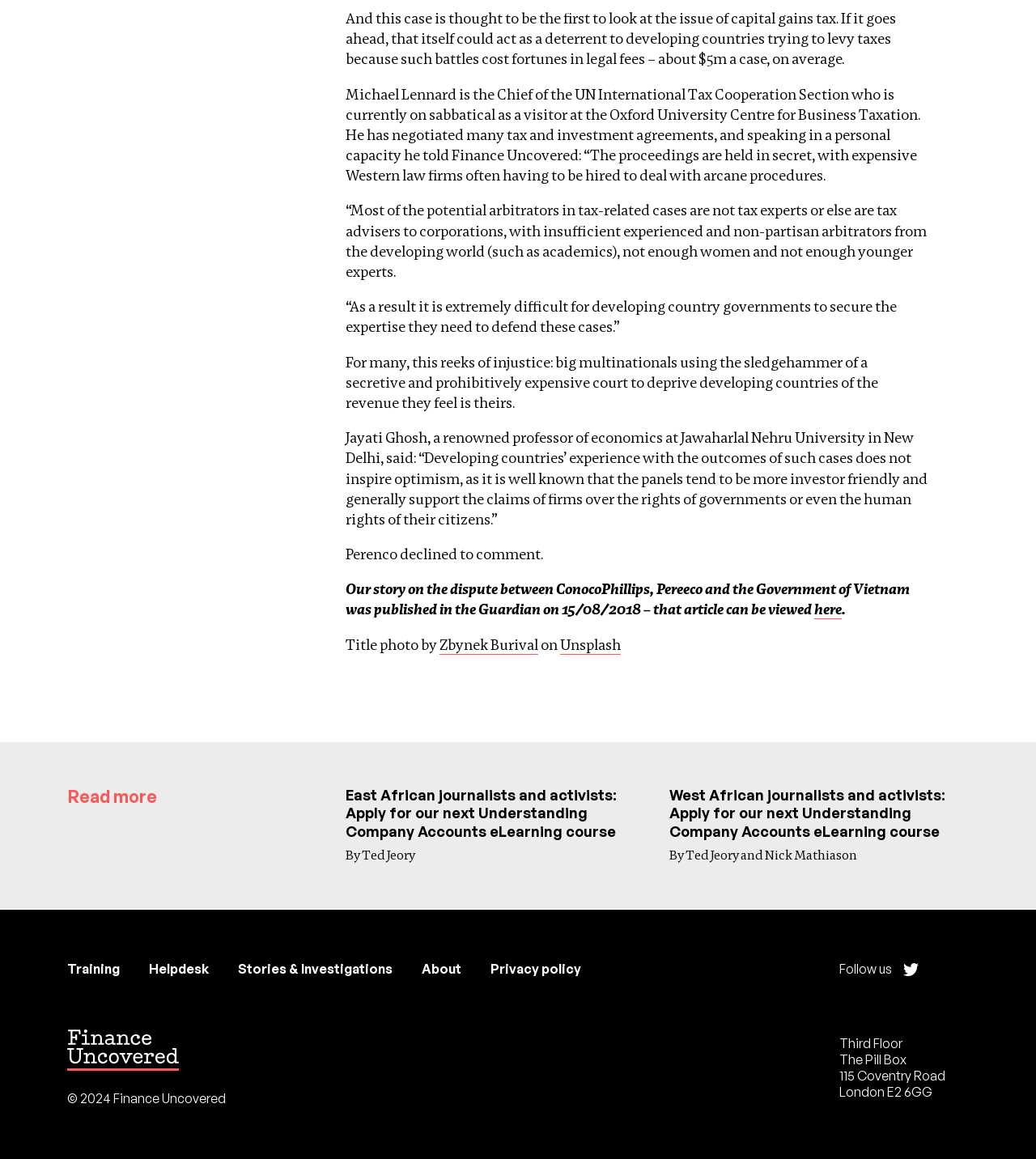Determine the bounding box for the described UI element: "Chat Now".

None